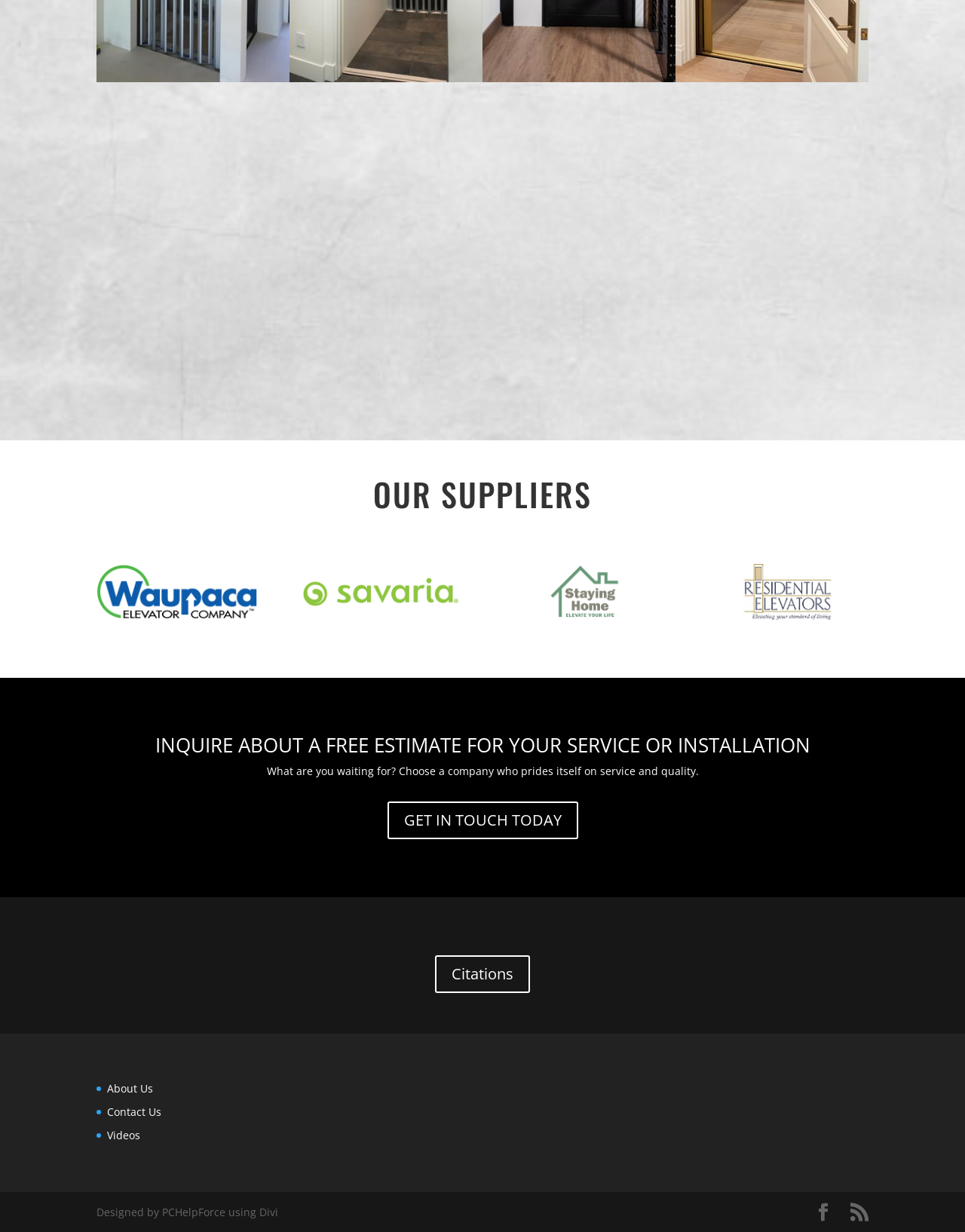Determine the bounding box coordinates of the region that needs to be clicked to achieve the task: "Learn about the suppliers".

[0.1, 0.382, 0.9, 0.427]